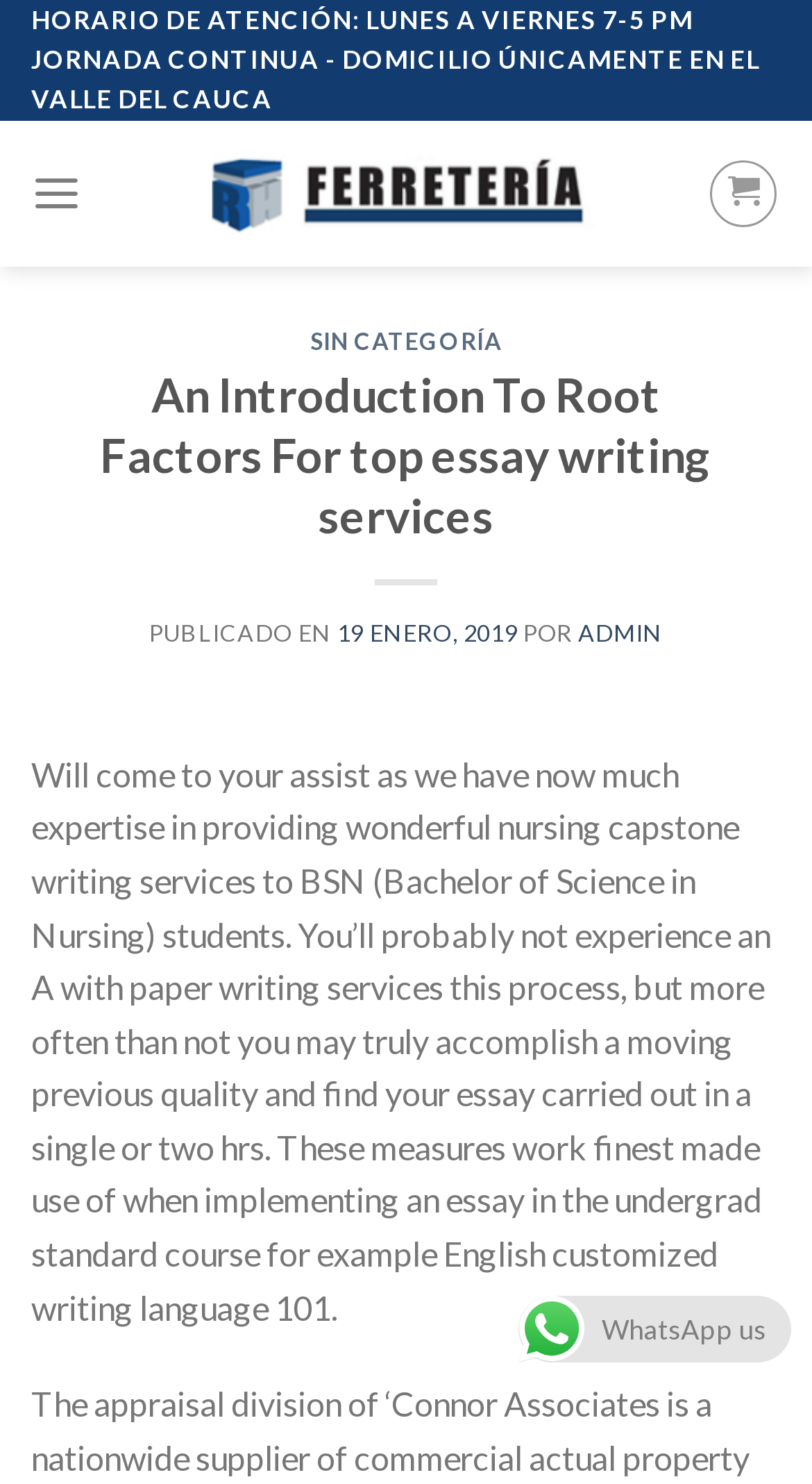What is the contact method provided?
Based on the image, answer the question with as much detail as possible.

I found the contact method provided by looking at the StaticText element with the text 'WhatsApp us' at the bottom of the webpage.